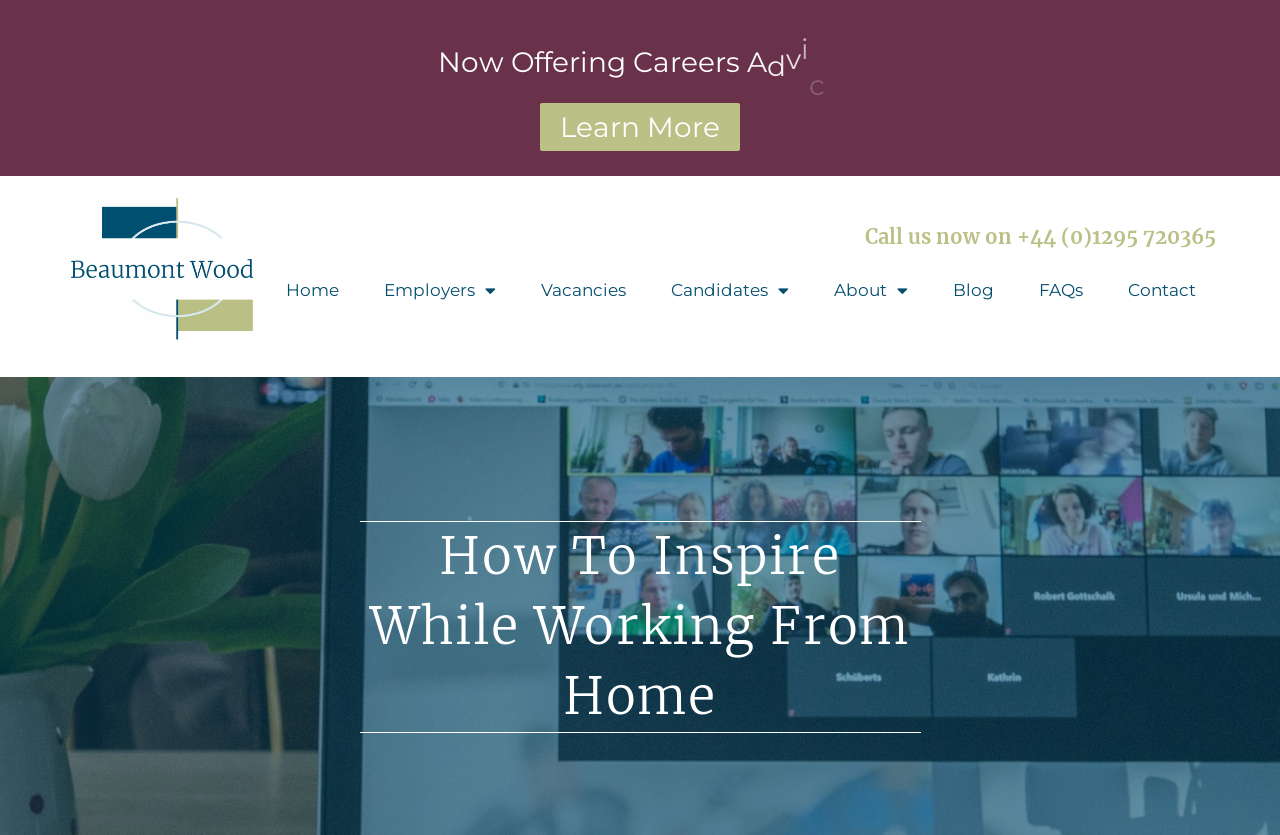Kindly determine the bounding box coordinates for the clickable area to achieve the given instruction: "Click Learn More".

[0.422, 0.123, 0.578, 0.181]